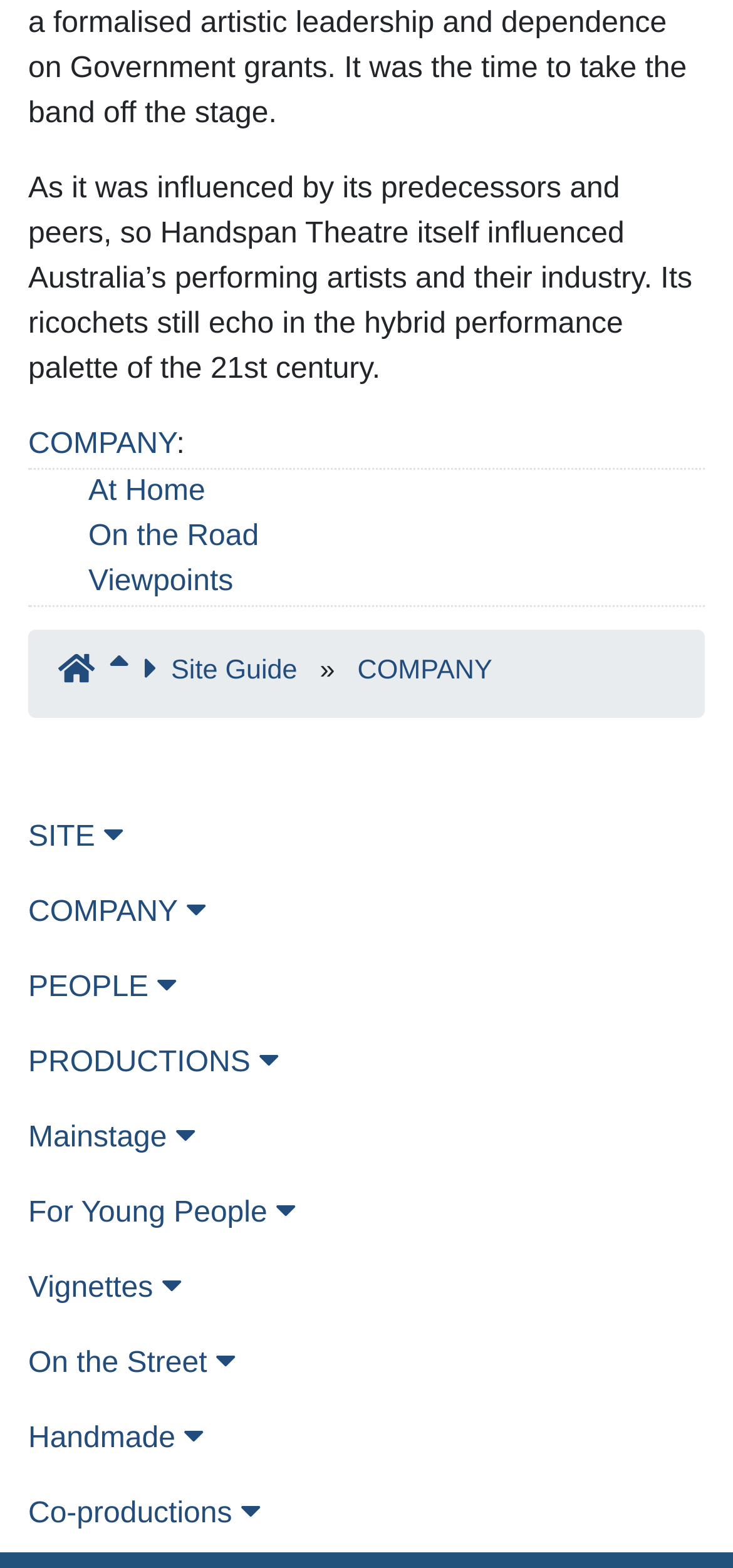Identify the bounding box coordinates of the region I need to click to complete this instruction: "Click on COMPANY".

[0.038, 0.274, 0.241, 0.294]